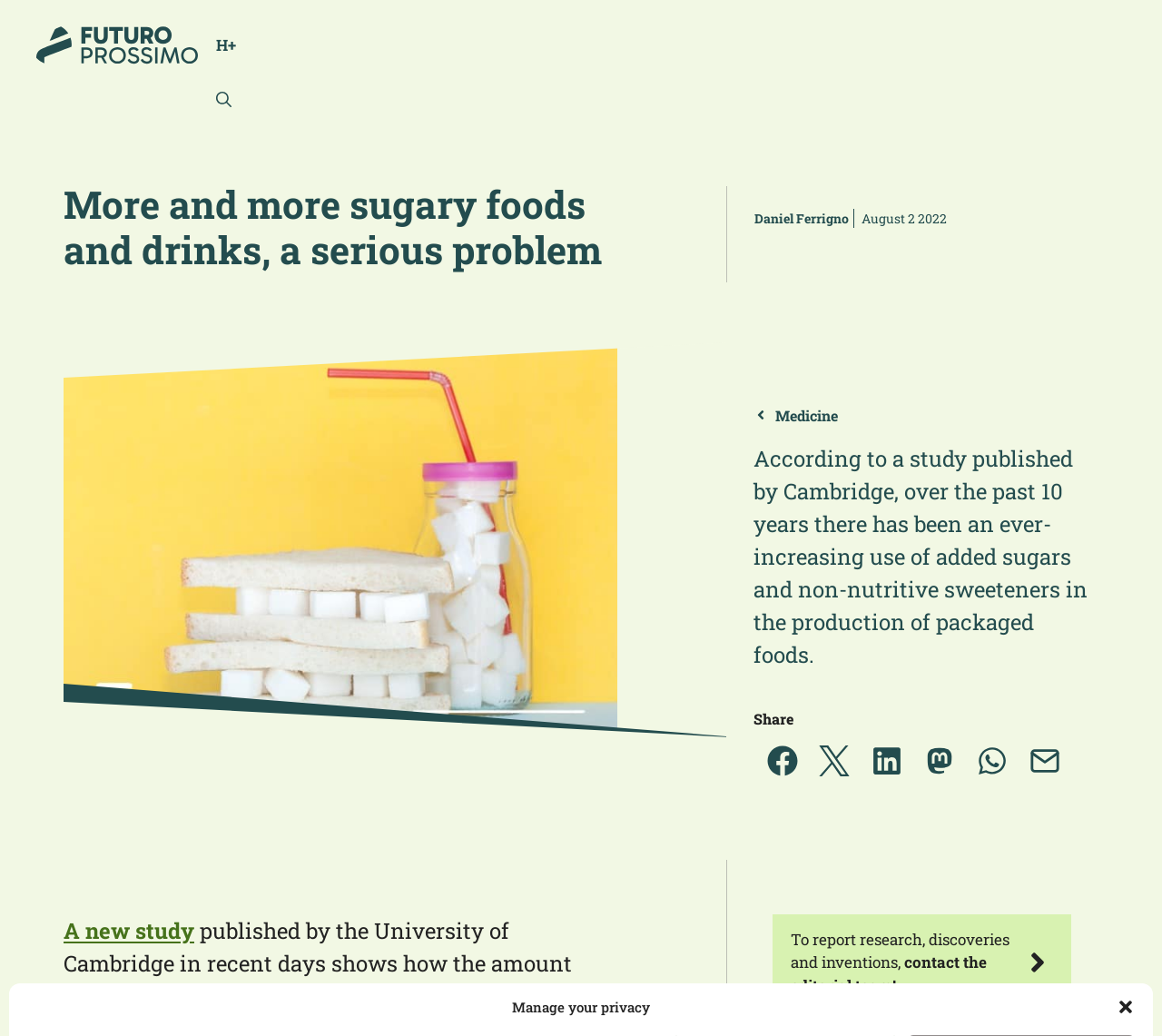What is the topic of the article?
Use the information from the image to give a detailed answer to the question.

The topic of the article can be determined by reading the heading 'More and more sugary foods and drinks, a serious problem' and the text 'According to a study published by Cambridge, over the past 10 years there has been an ever-increasing use of added sugars and non-nutritive sweeteners in the production of packaged foods.'